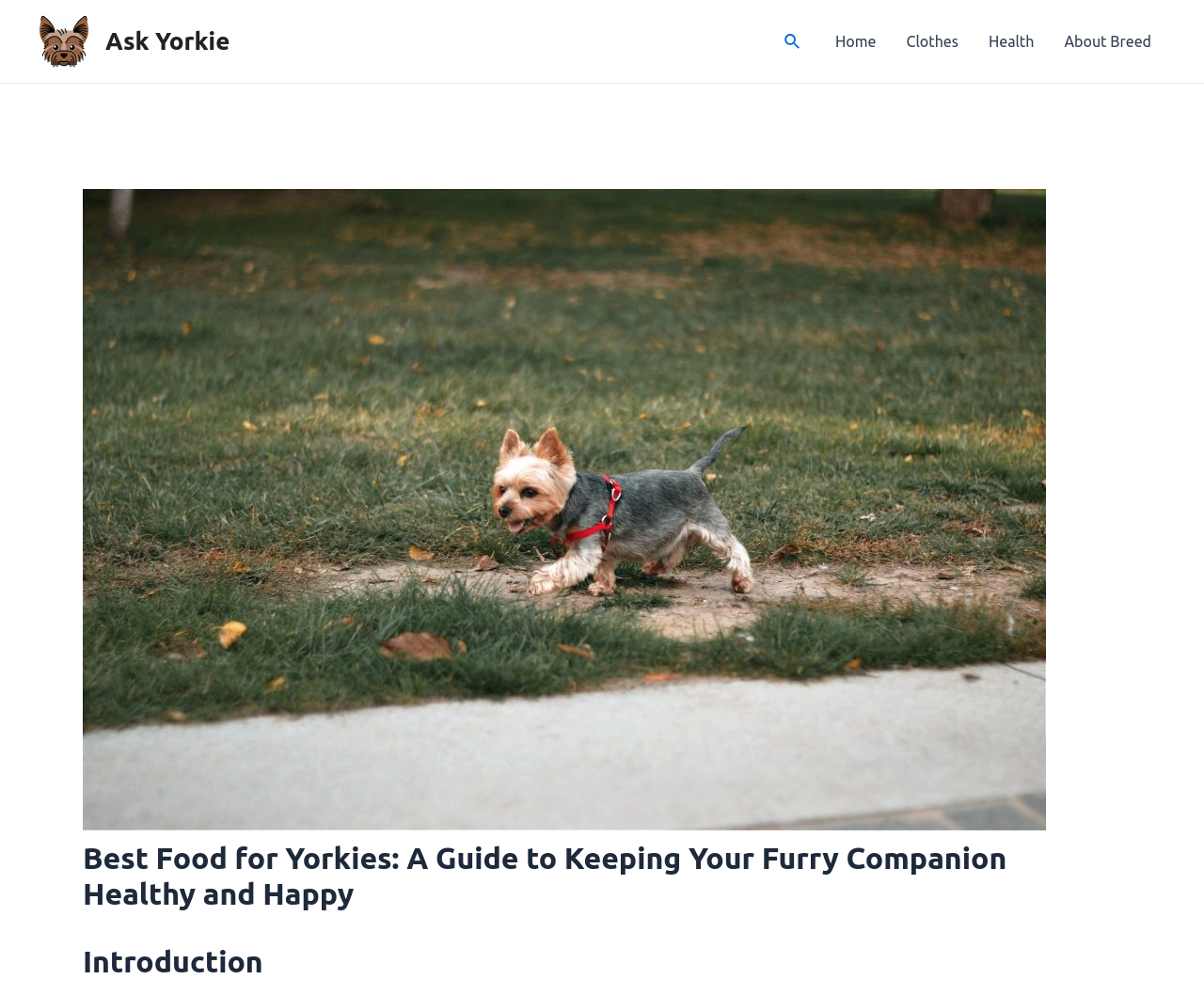What is the name of the breed discussed in the article?
Can you provide a detailed and comprehensive answer to the question?

The article's title 'Best Food for Yorkies: A Guide to Keeping Your Furry Companion Healthy and Happy' and the navigation link 'About Breed' suggest that the breed being discussed is Yorkies.